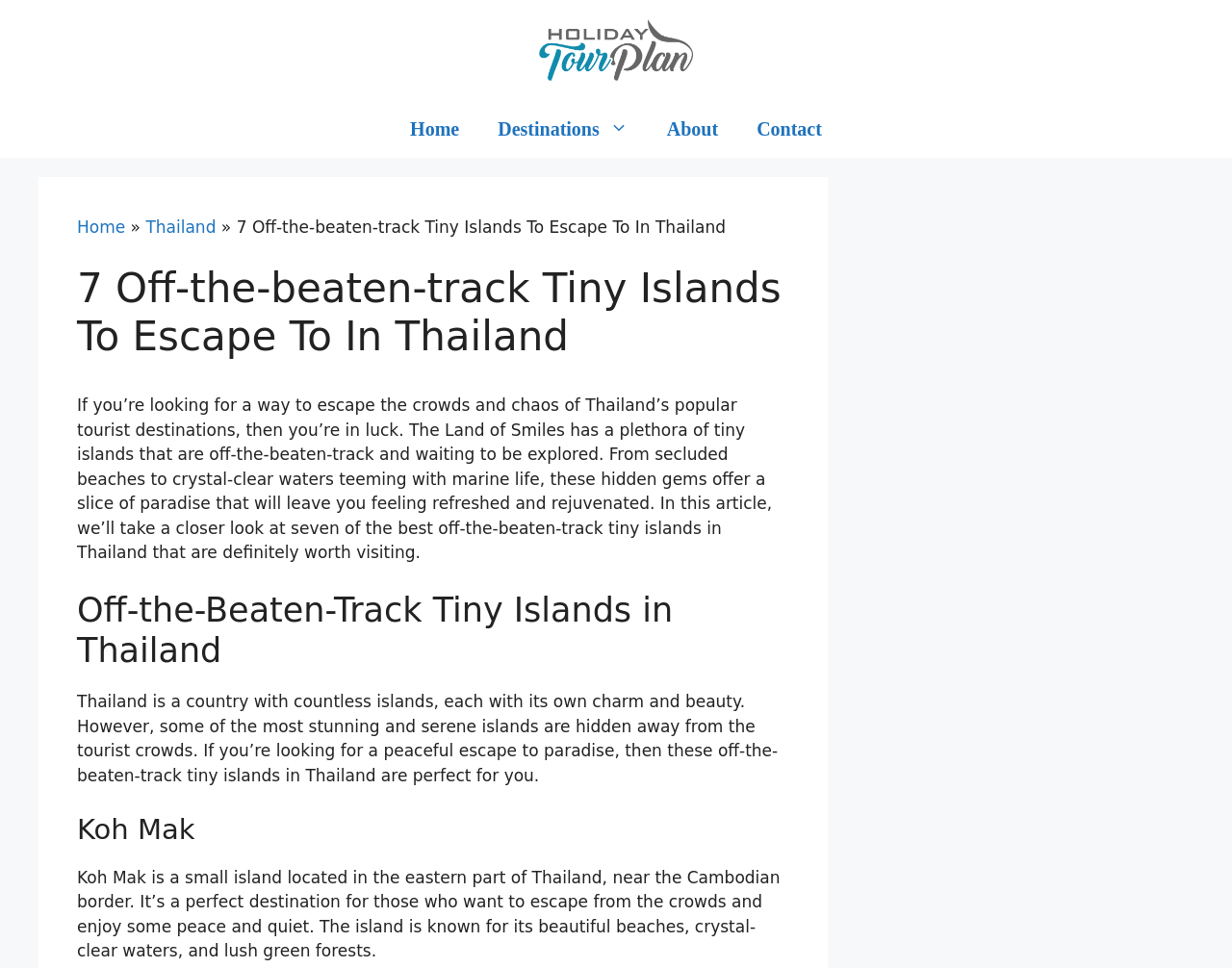Please identify the primary heading on the webpage and return its text.

7 Off-the-beaten-track Tiny Islands To Escape To In Thailand